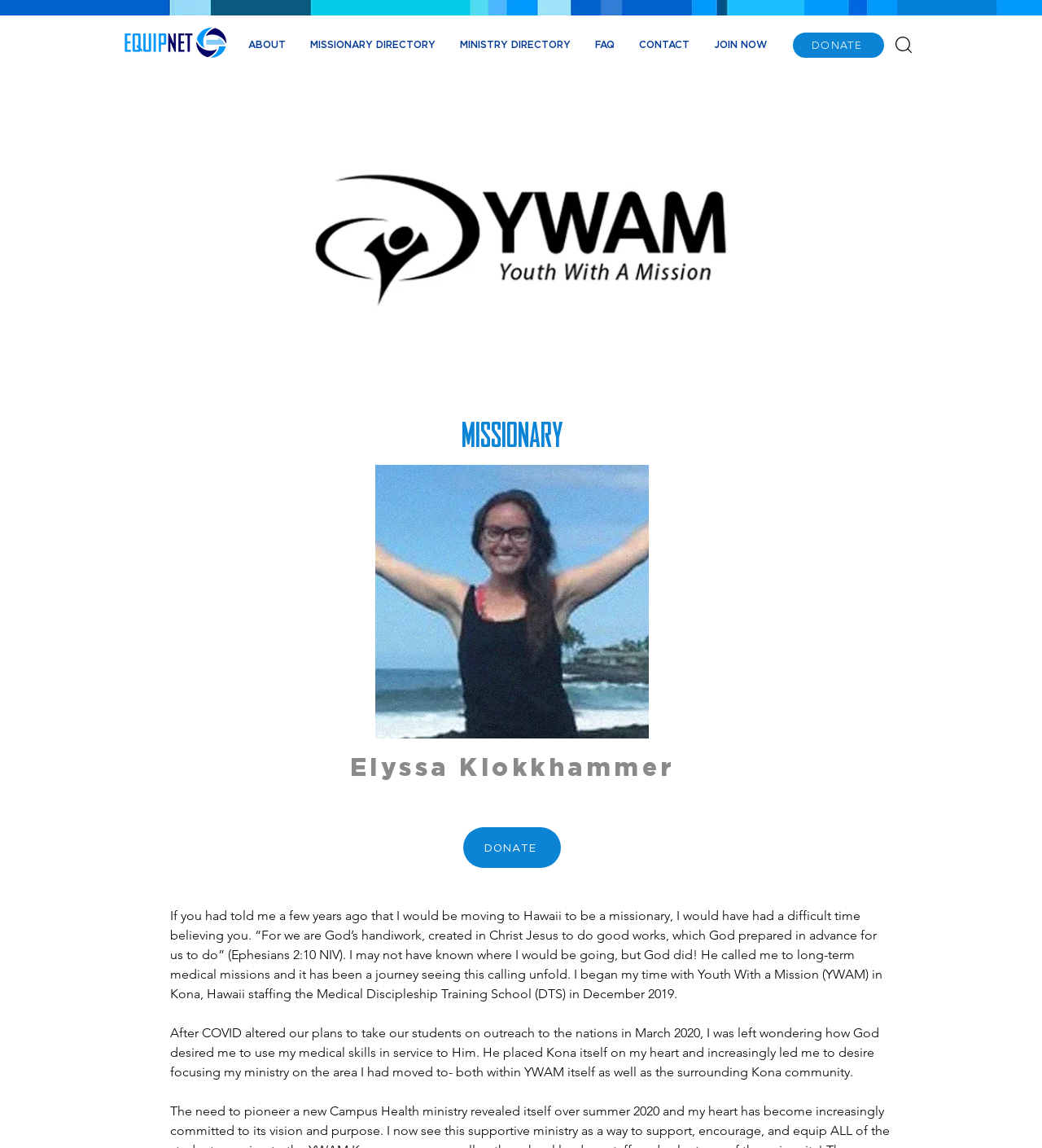What social media platform is linked?
Using the image, provide a detailed and thorough answer to the question.

I found a link element with the description 'instagram.png' which is likely a link to the missionary's Instagram profile.